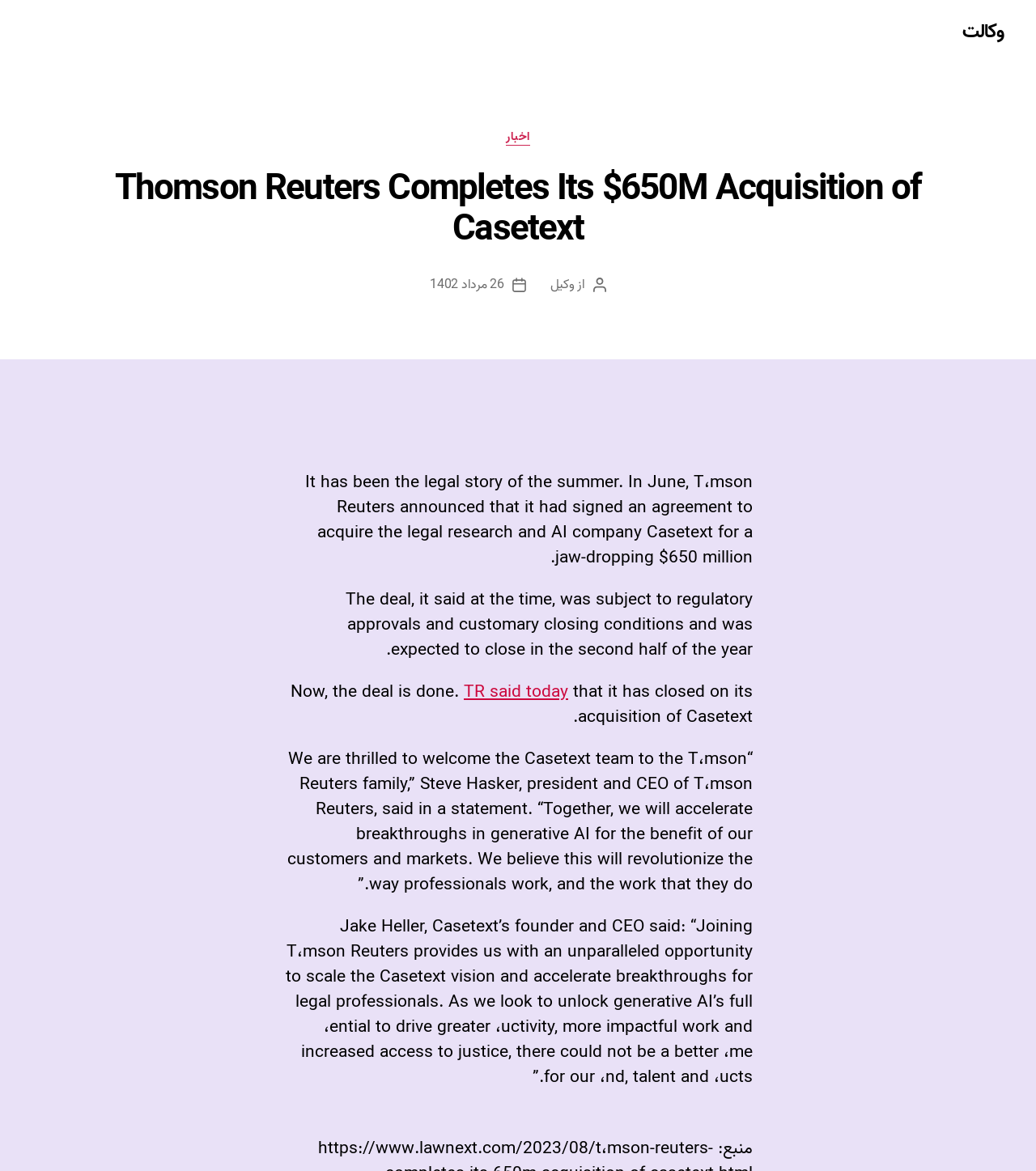Identify the bounding box of the HTML element described as: "وکیل".

[0.531, 0.234, 0.554, 0.252]